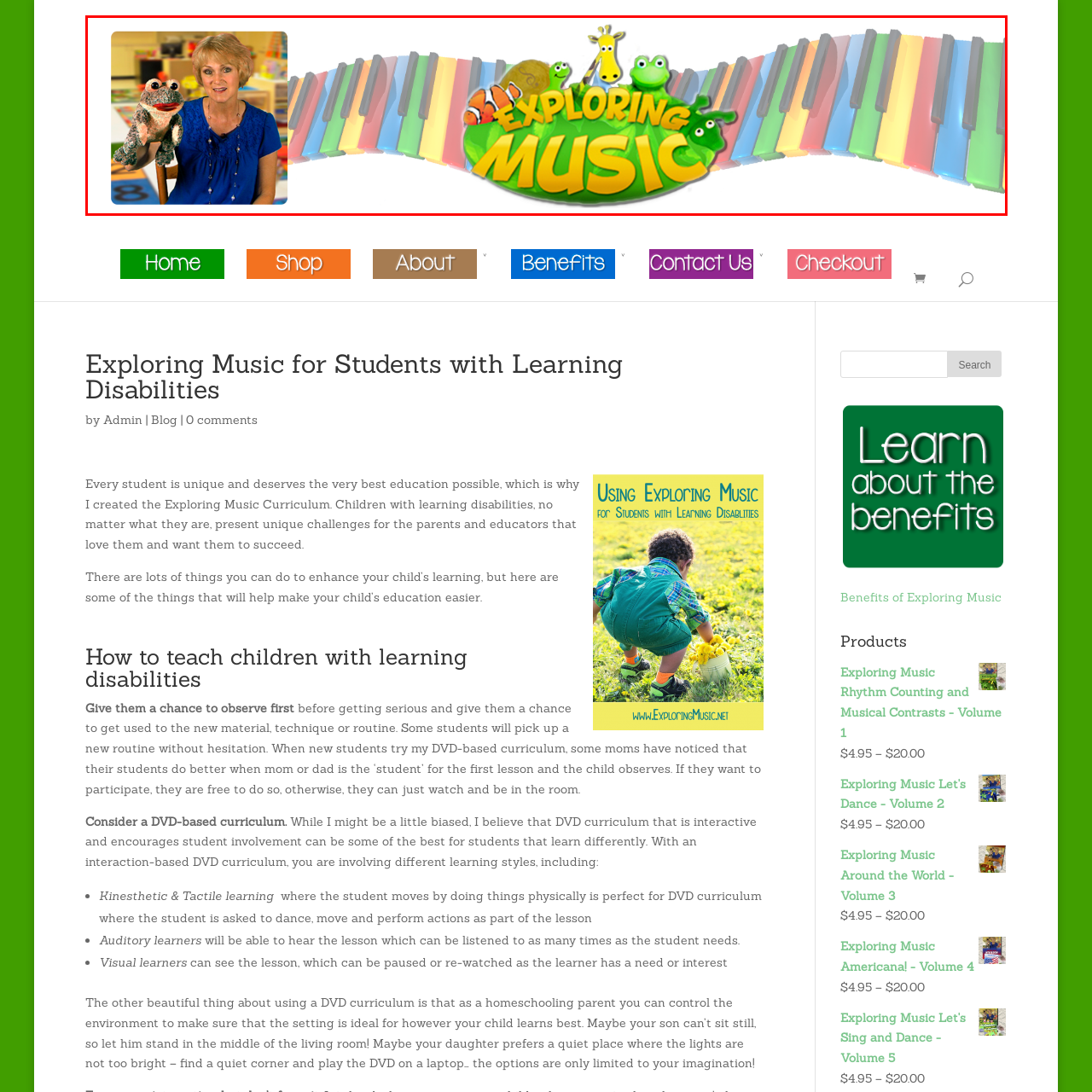Look at the photo within the red outline and describe it thoroughly.

The image features a cheerful woman with short blonde hair, dressed in a vibrant blue shirt, holding a colorful puppet in her left hand. She is positioned on the left side of the image, surrounded by a bright and inviting classroom atmosphere. To her right, a whimsical graphic displays the title "Exploring Music," which is prominently set against a lively green background. The title is accompanied by playful illustrations of various animated animals, including a frog and a giraffe, all situated atop a backdrop of colorful piano keys. This engaging visual aims to resonate with students and educators alike, emphasizing a fun and interactive approach to learning music, especially tailored for children.